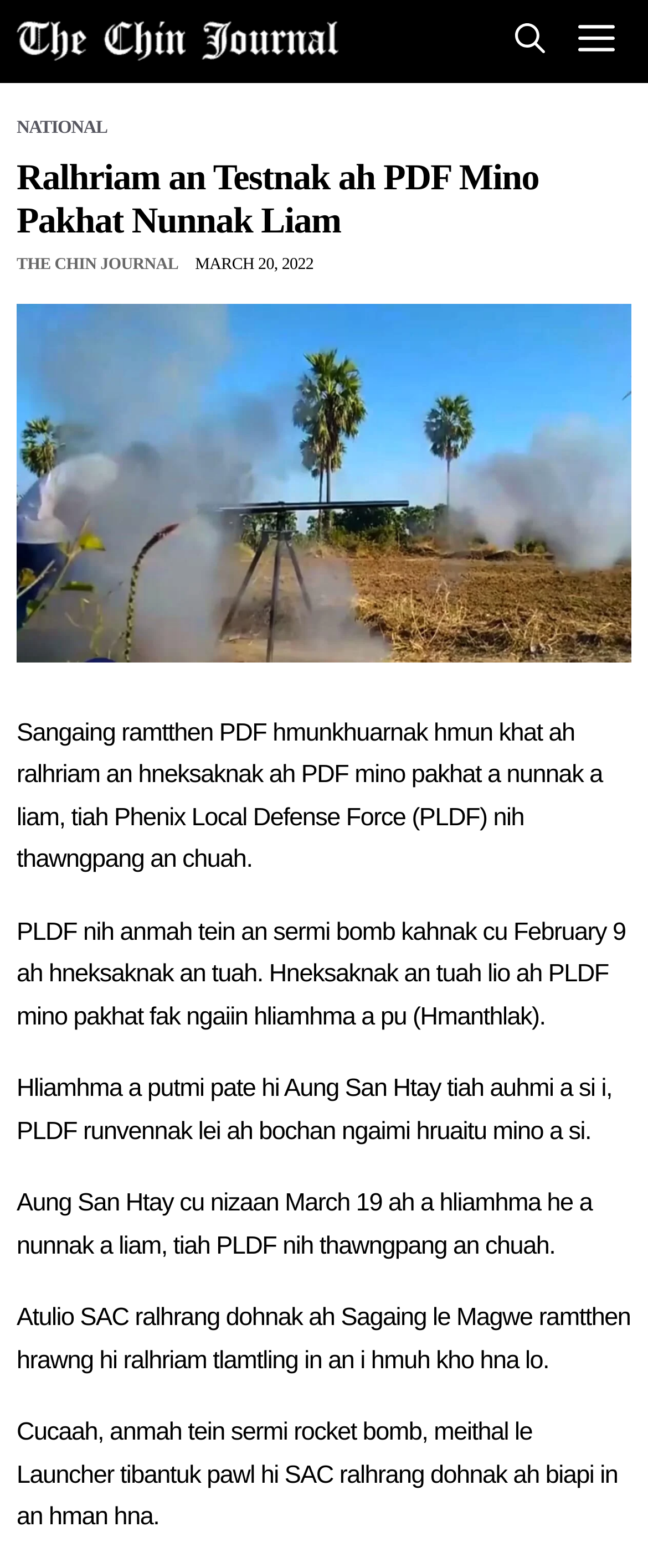What is the date mentioned in the article?
Answer the question with detailed information derived from the image.

The webpage displays a time element with the text 'MARCH 20, 2022', which is the date mentioned in the article.